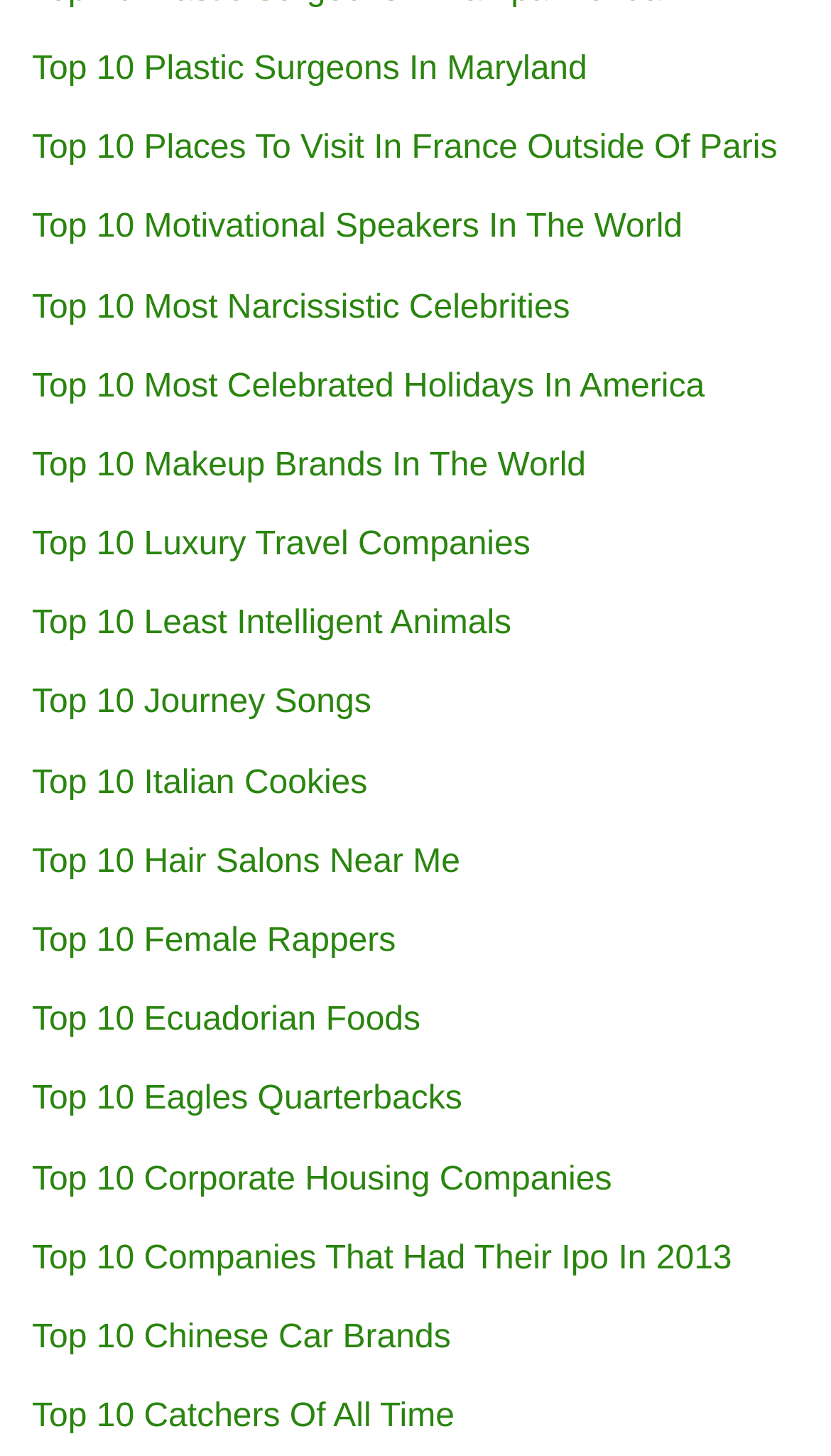Please respond in a single word or phrase: 
What is the common prefix of all link texts?

Top 10